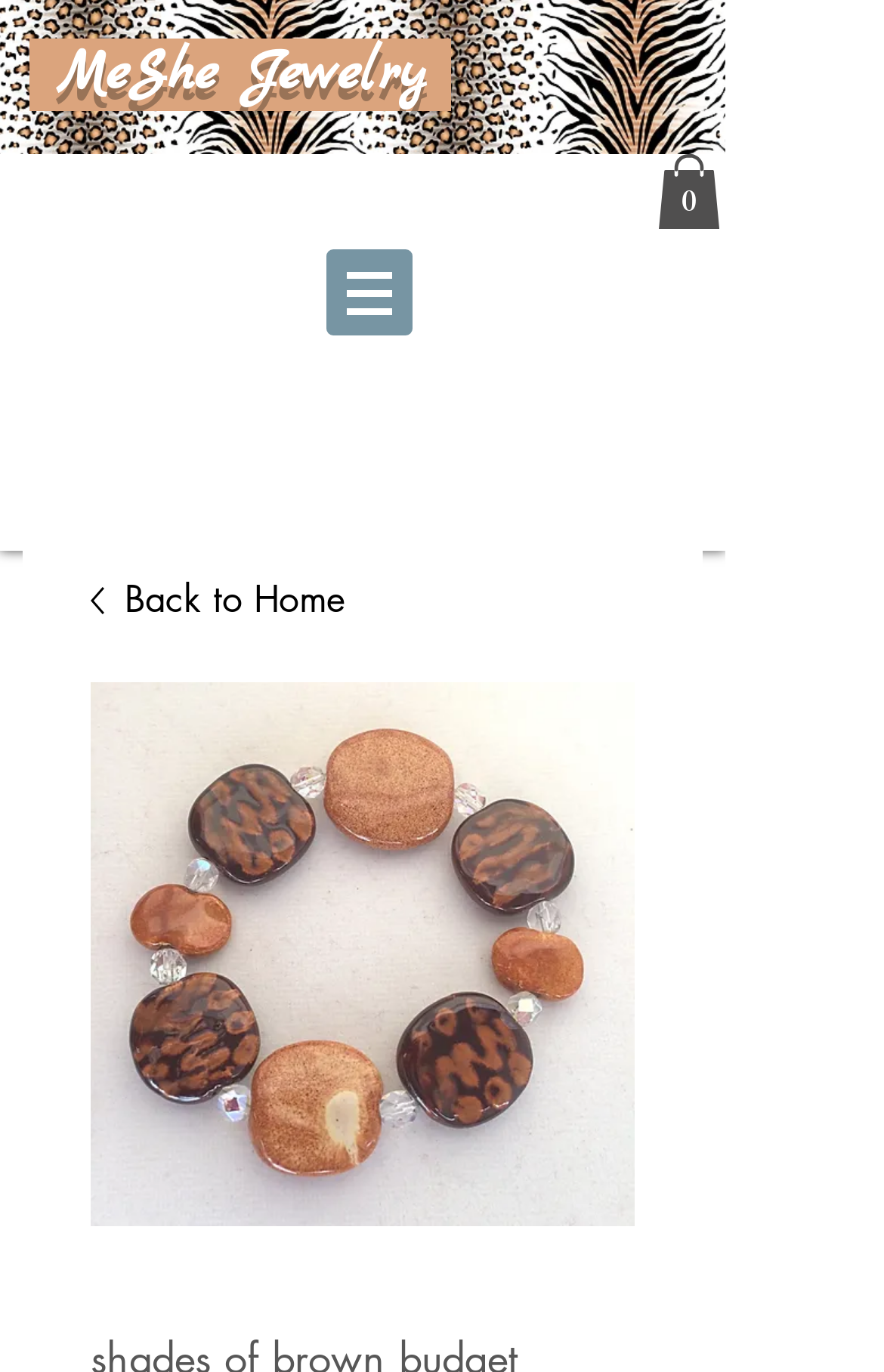Respond to the question below with a single word or phrase:
What is the main image on the webpage?

shades of brown budget bracelet